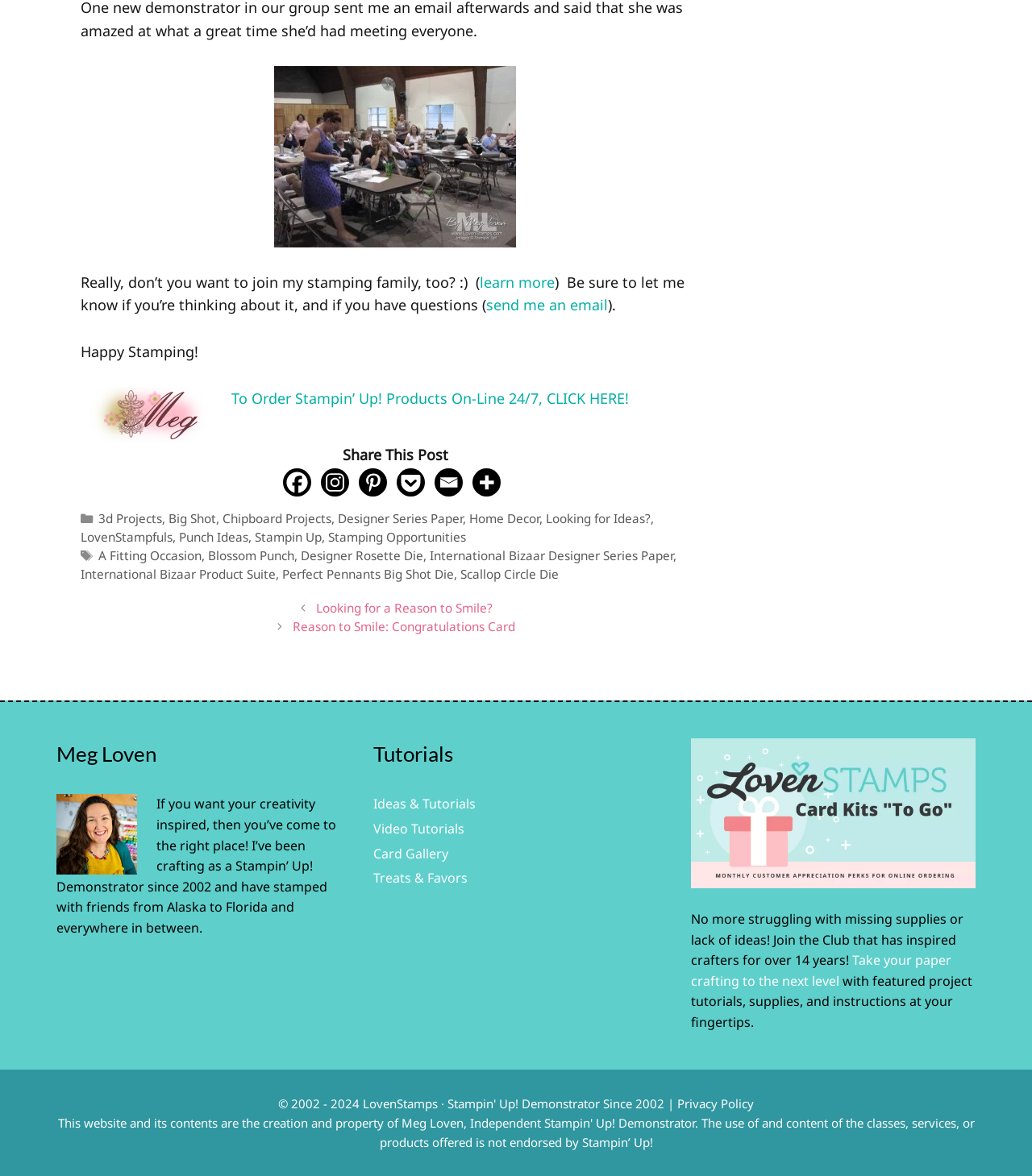Identify the bounding box for the UI element described as: "title="More"". The coordinates should be four float numbers between 0 and 1, i.e., [left, top, right, bottom].

[0.458, 0.399, 0.485, 0.423]